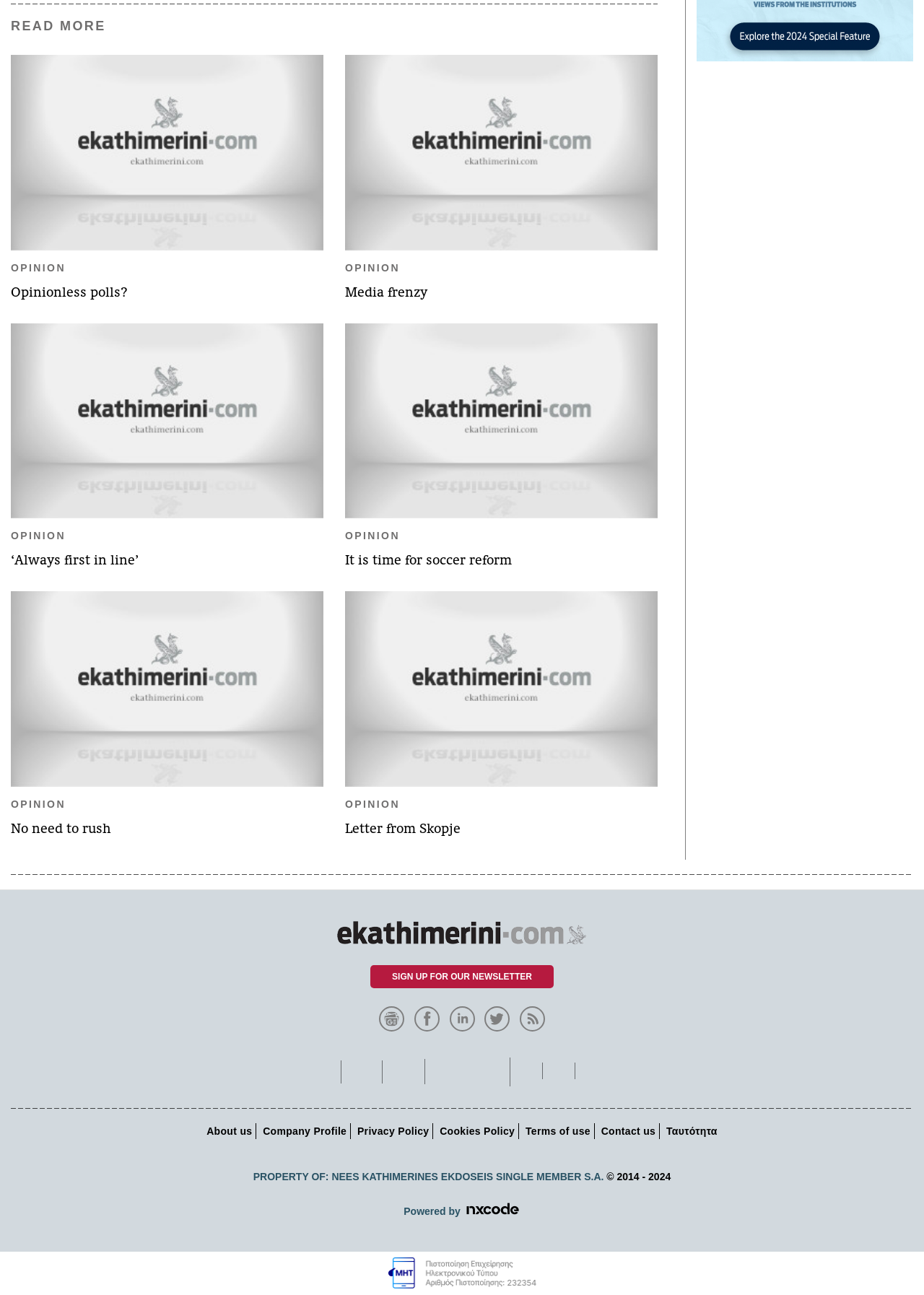What is the theme of the article 'It is time for soccer reform'? Look at the image and give a one-word or short phrase answer.

Soccer reform